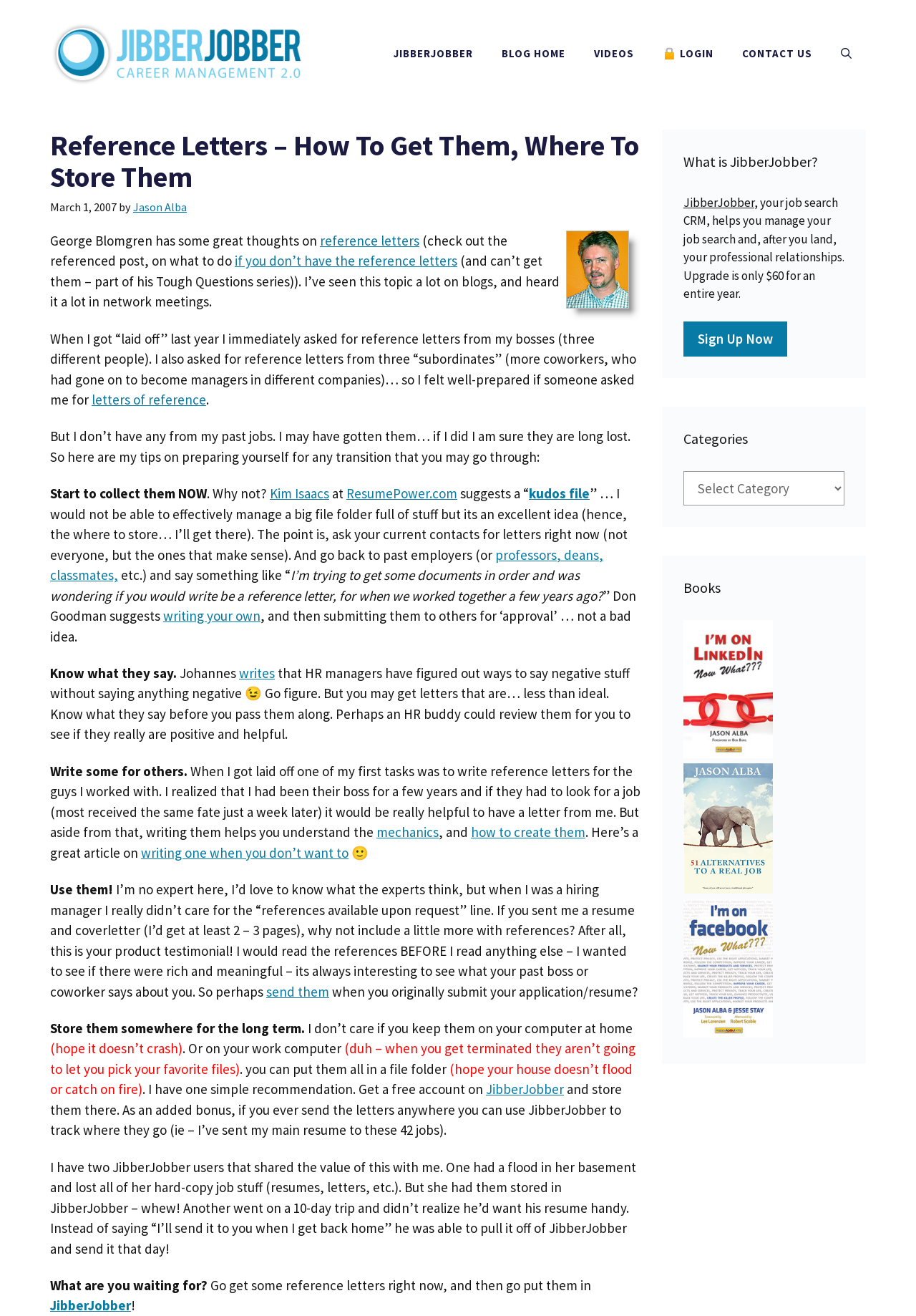What is the purpose of writing reference letters for others?
Please respond to the question with a detailed and well-explained answer.

The blog post suggests writing reference letters for others, such as former colleagues or subordinates, to help them in their job search. This can be inferred from the text, which mentions that writing reference letters for others can be helpful to them if they need to look for a job.